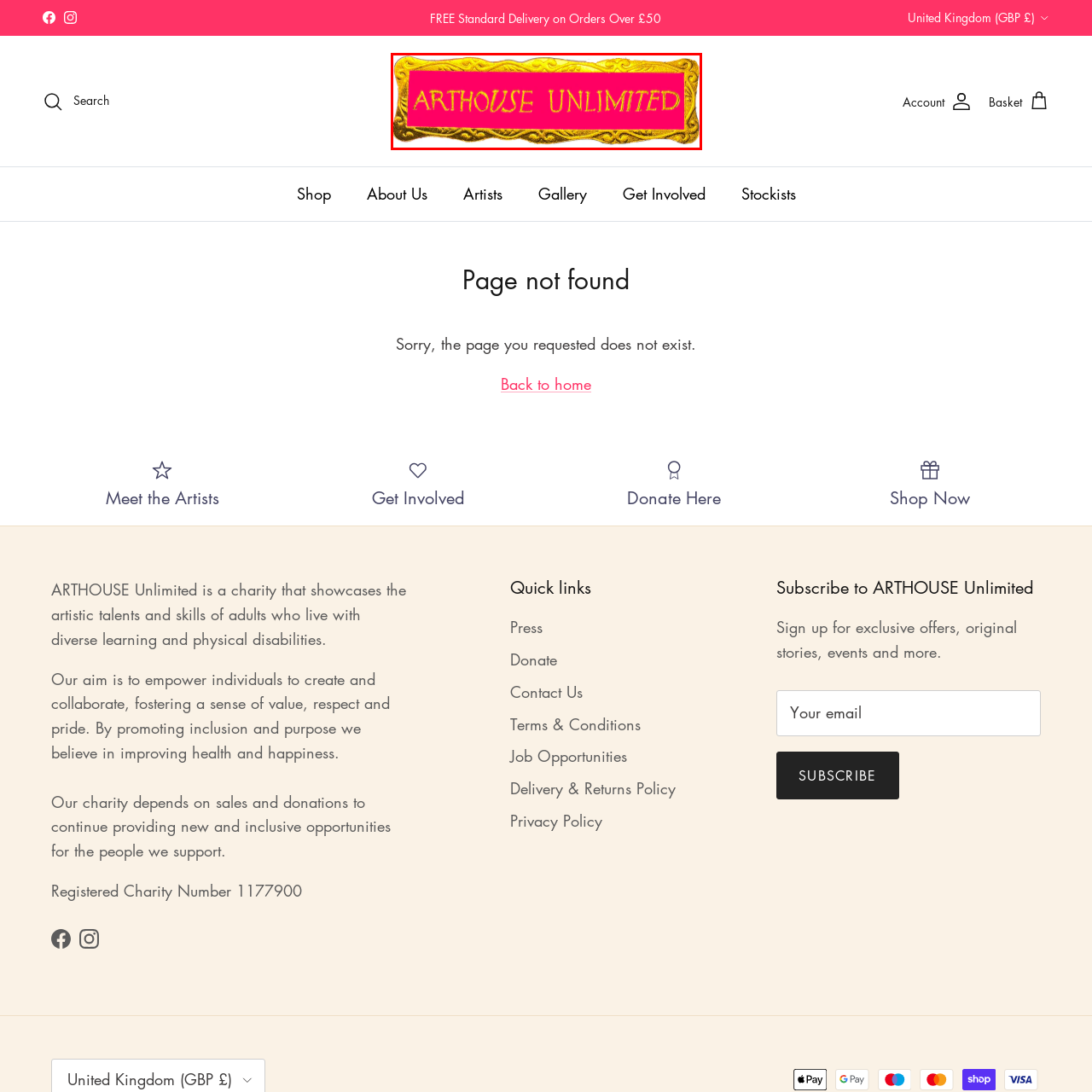Create an extensive description for the image inside the red frame.

The image features a vibrant logo for "ARTHOUSE Unlimited," prominently displayed on a striking pink background. The logo is framed with an ornate gold border, adding an element of elegance and artistic flair. This branding represents a charity dedicated to showcasing and empowering the artistic talents of individuals with diverse learning and physical disabilities, while promoting inclusion and creativity in the art community. The bright colors and unique design capture attention and convey the organization's vibrant spirit and commitment to fostering artistic expression.